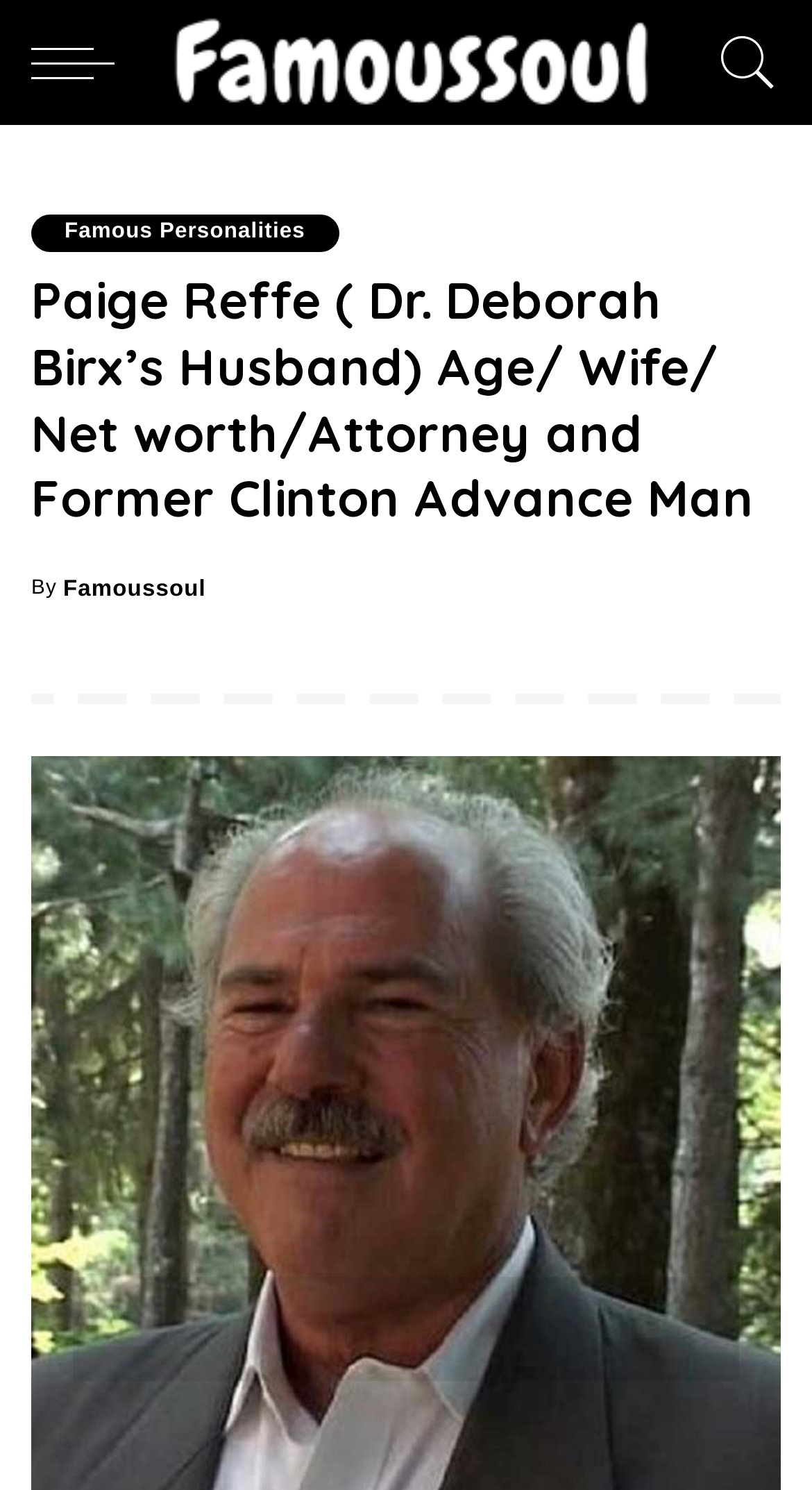What is the name of the website?
Please provide a single word or phrase as your answer based on the screenshot.

Famous Soul